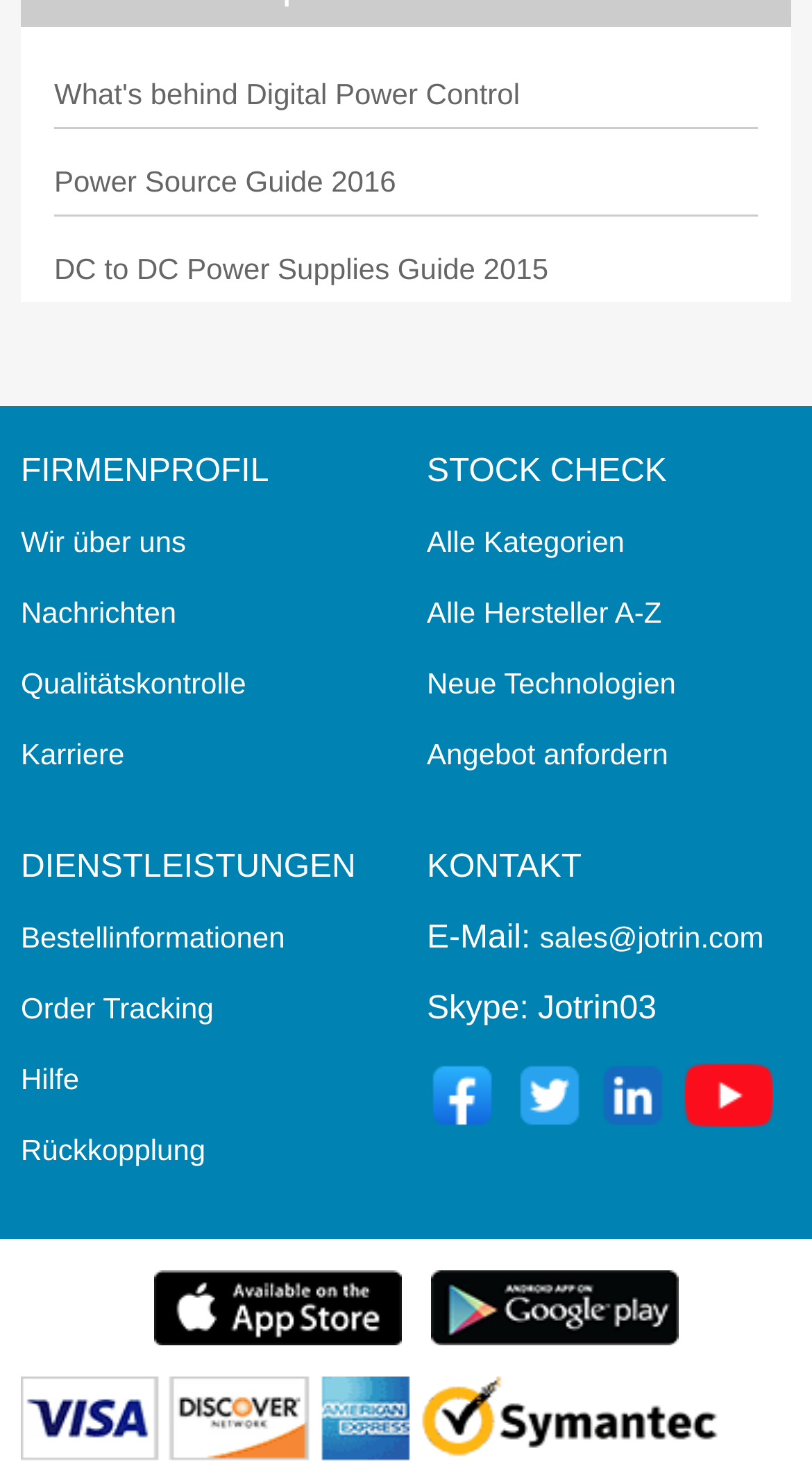Could you please study the image and provide a detailed answer to the question:
What is the title of the section that lists all categories?

The section that lists all categories is titled 'STOCK CHECK', which is located on the right side of the webpage, below the company profile section.